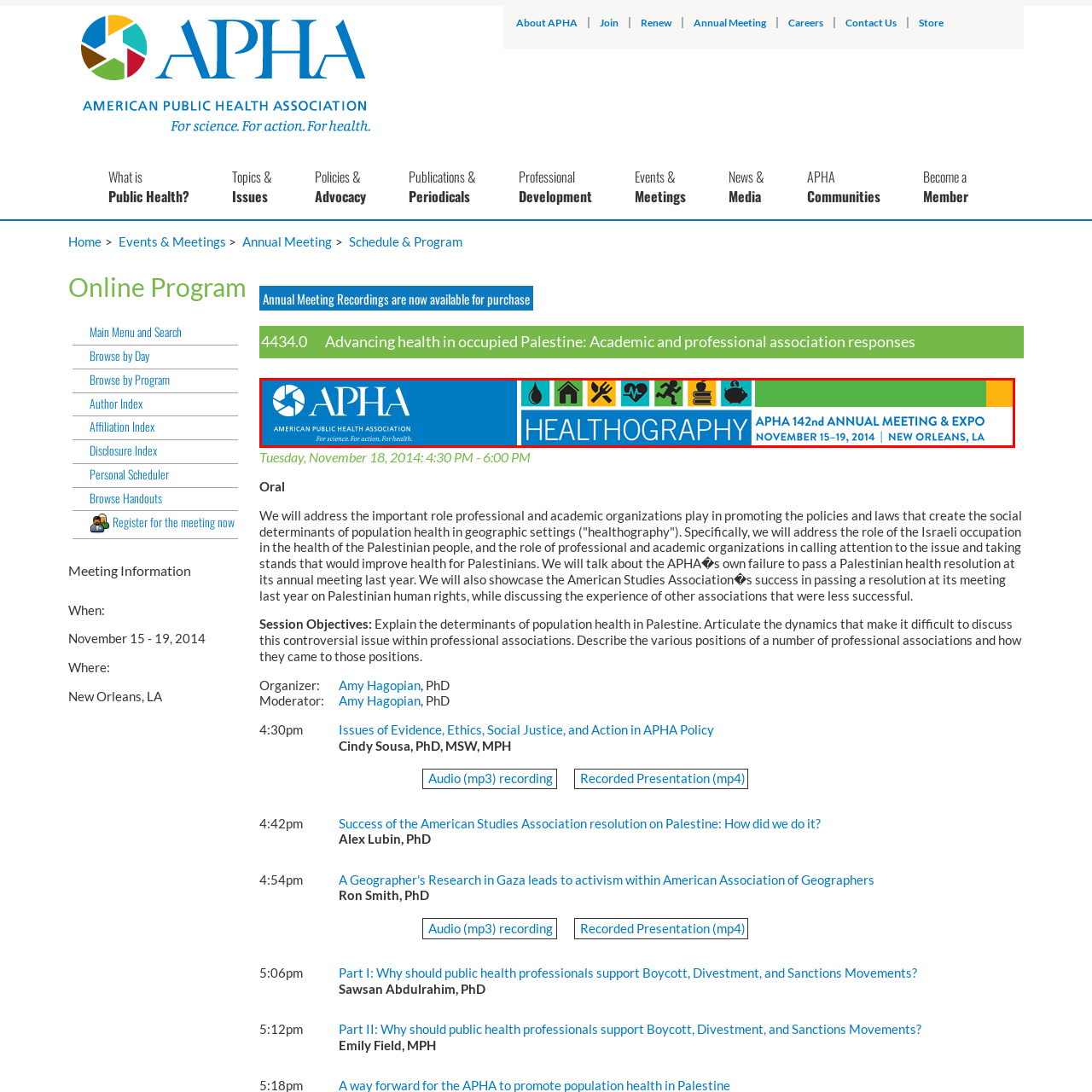What are the dates of the APHA event?
Please review the image inside the red bounding box and answer using a single word or phrase.

November 15-19, 2014